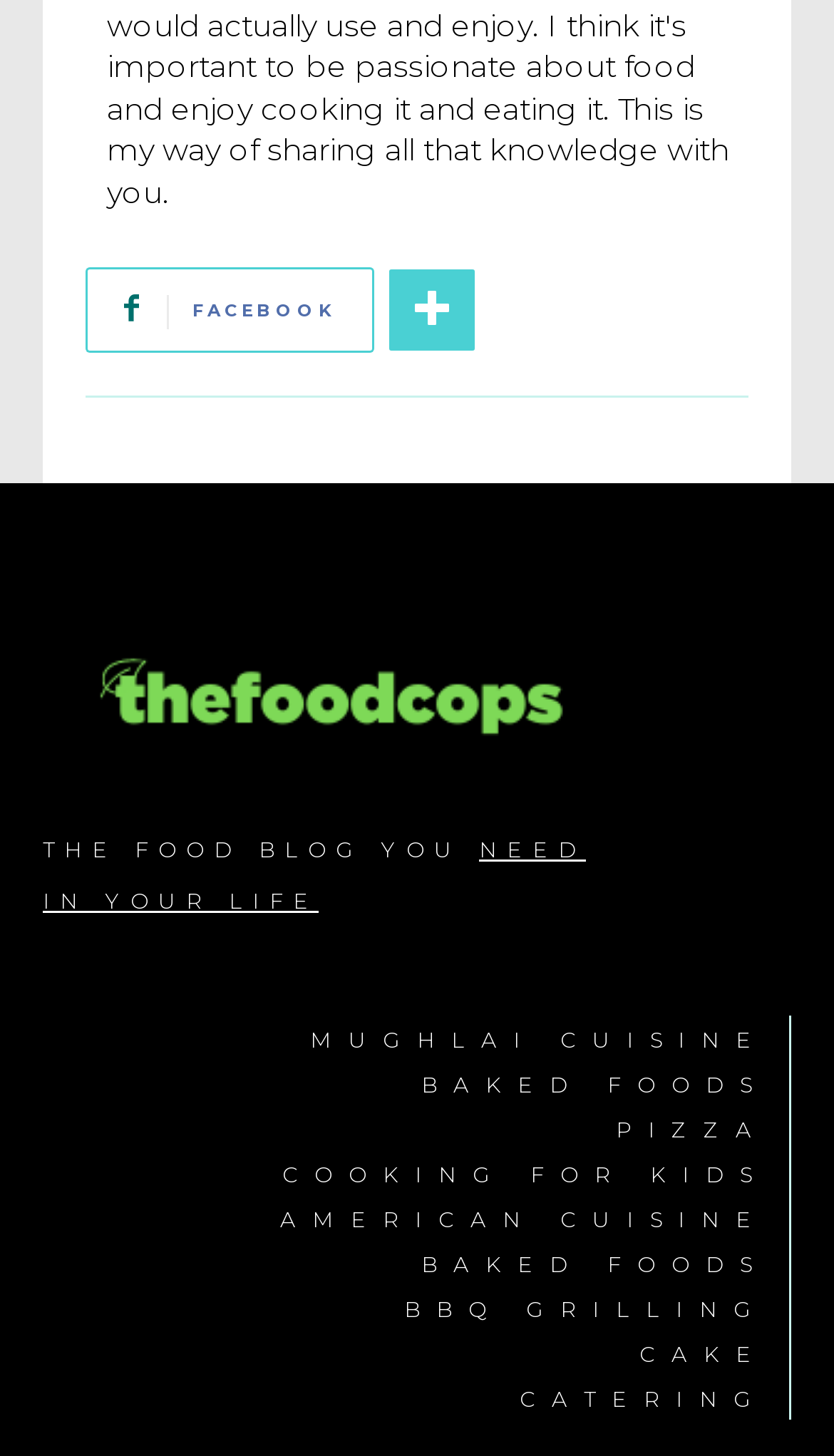Could you find the bounding box coordinates of the clickable area to complete this instruction: "check out BAKED FOODS"?

[0.051, 0.728, 0.921, 0.758]